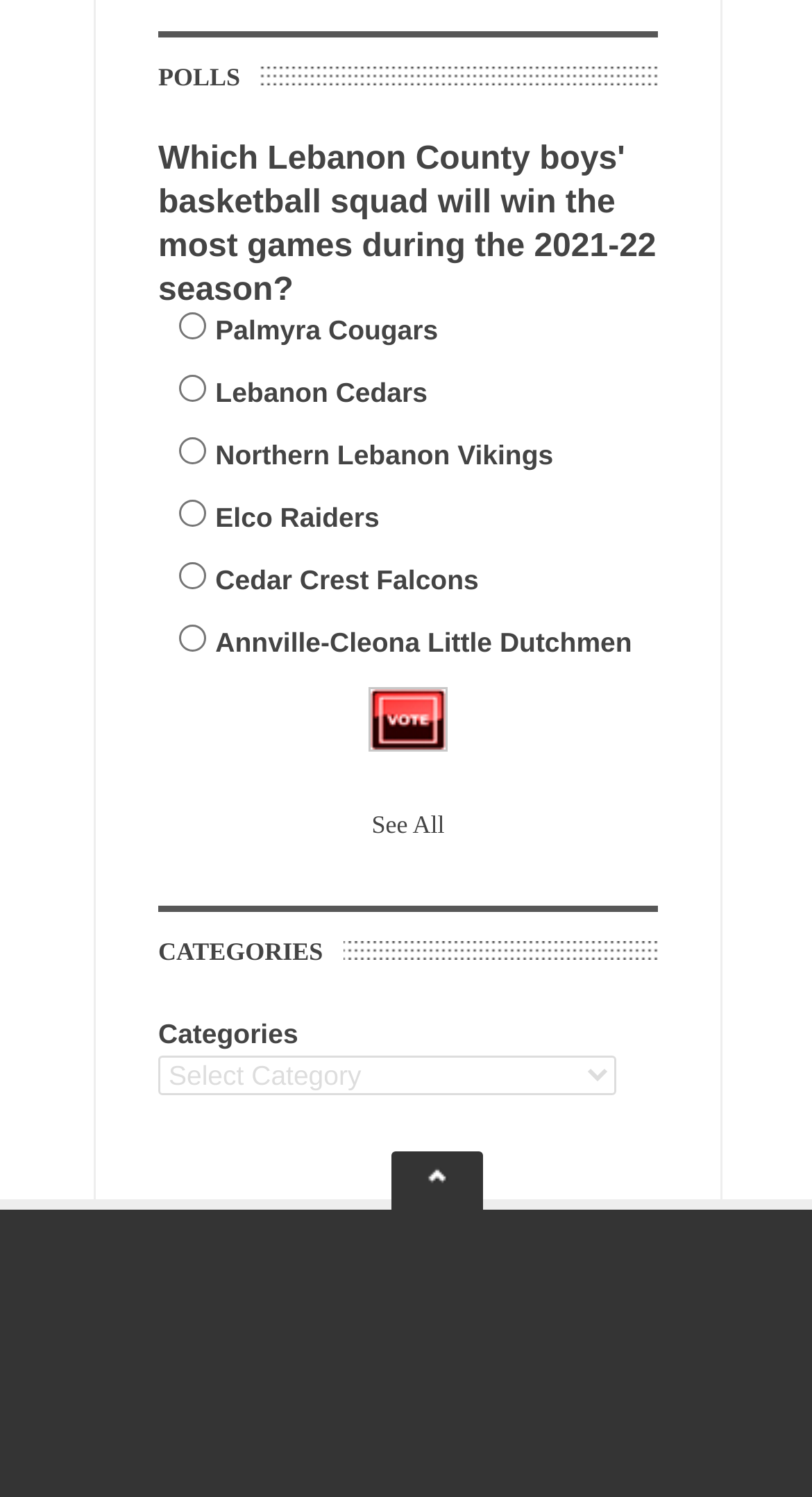Carefully observe the image and respond to the question with a detailed answer:
What is the purpose of the 'Vote' button?

The 'Vote' button is located below a list of radio buttons with different team names, suggesting that the user is supposed to select one of the teams and then click the 'Vote' button to cast their vote.